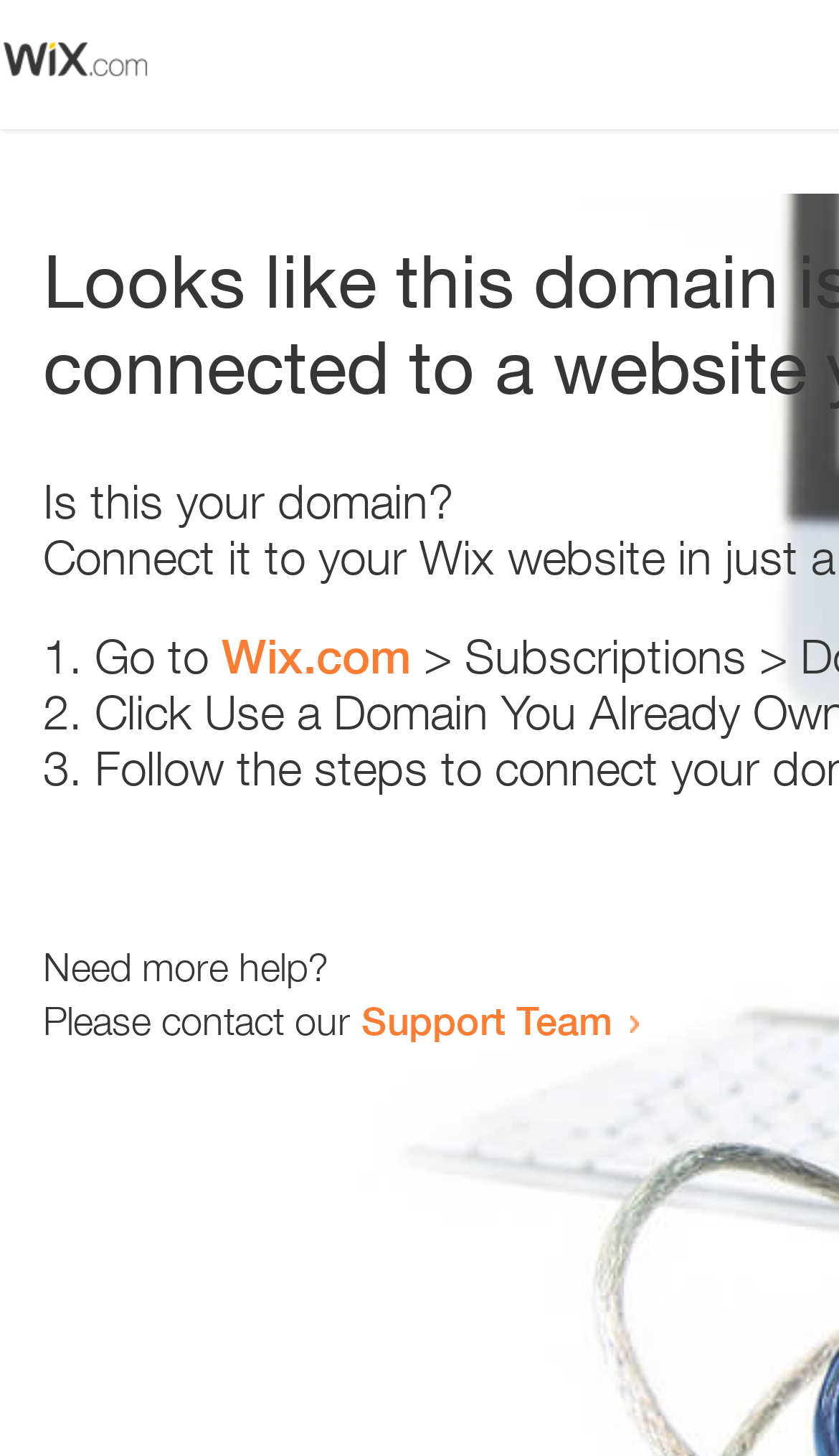Predict the bounding box of the UI element based on this description: "Support Team".

[0.431, 0.684, 0.731, 0.717]